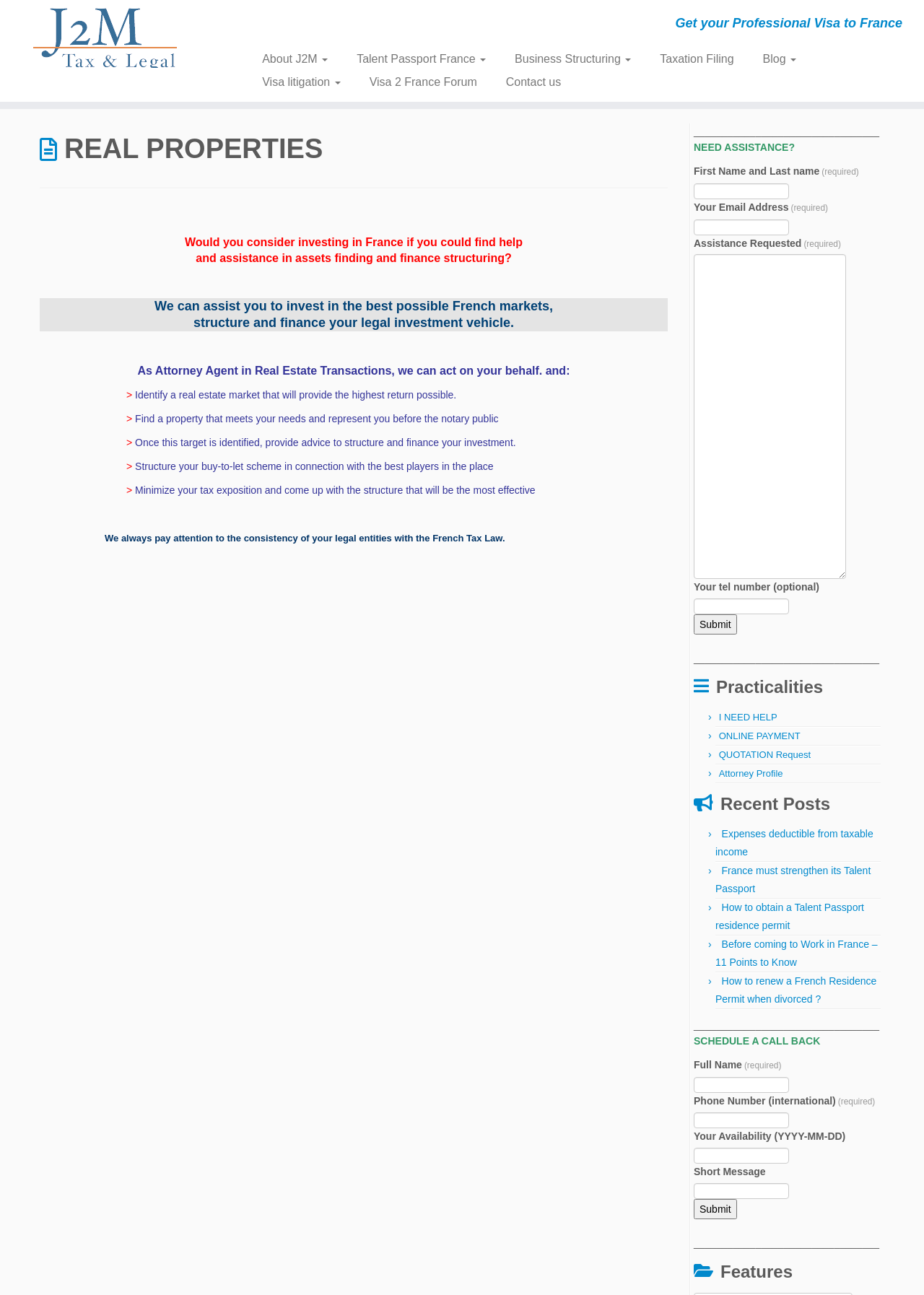Please determine the bounding box coordinates for the element with the description: "parent_node: Your Availability (YYYY-MM-DD) name="g22-youravailability"".

[0.751, 0.886, 0.854, 0.899]